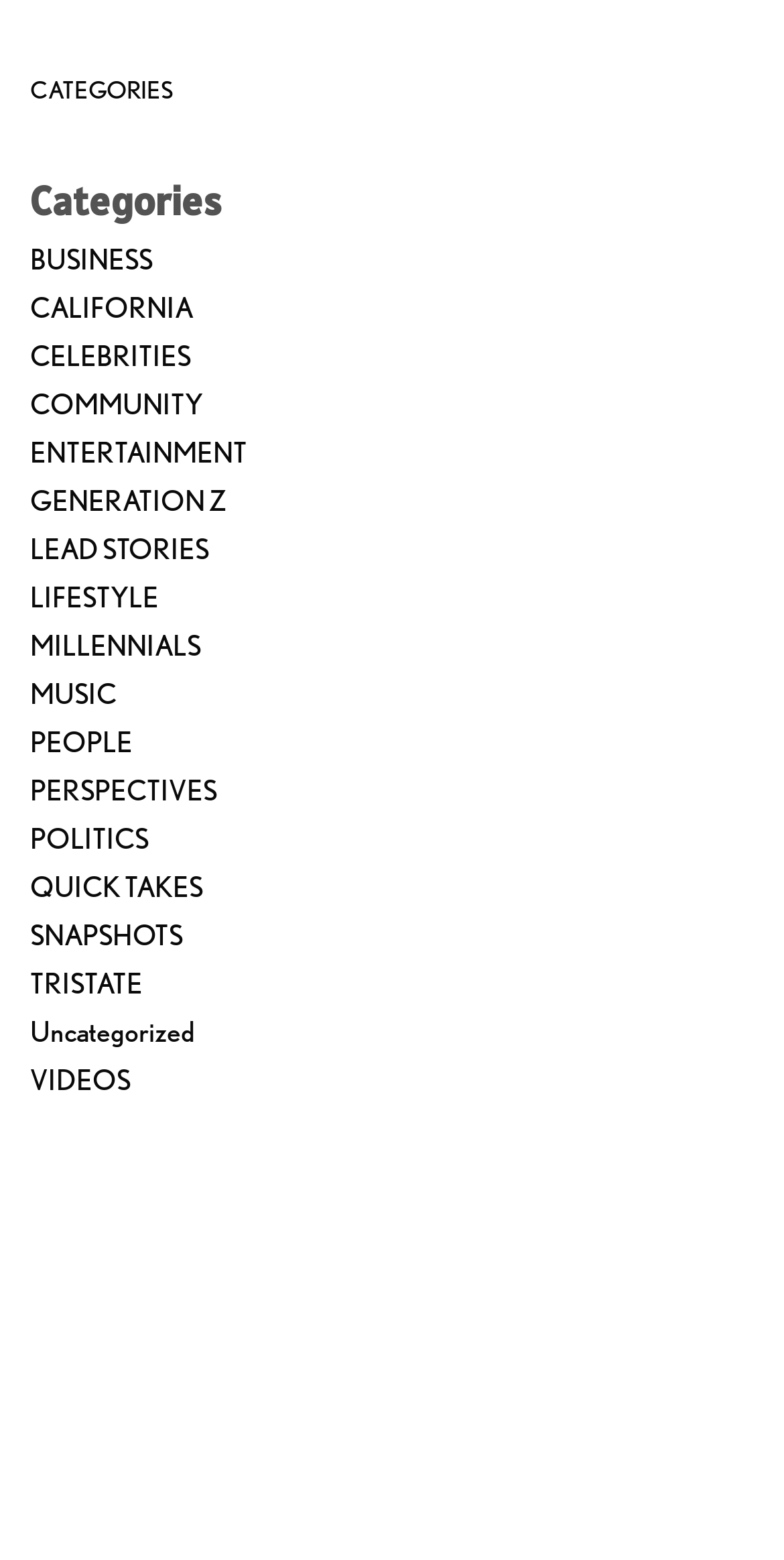Using floating point numbers between 0 and 1, provide the bounding box coordinates in the format (top-left x, top-left y, bottom-right x, bottom-right y). Locate the UI element described here: LEAD STORIES

[0.038, 0.343, 0.267, 0.361]